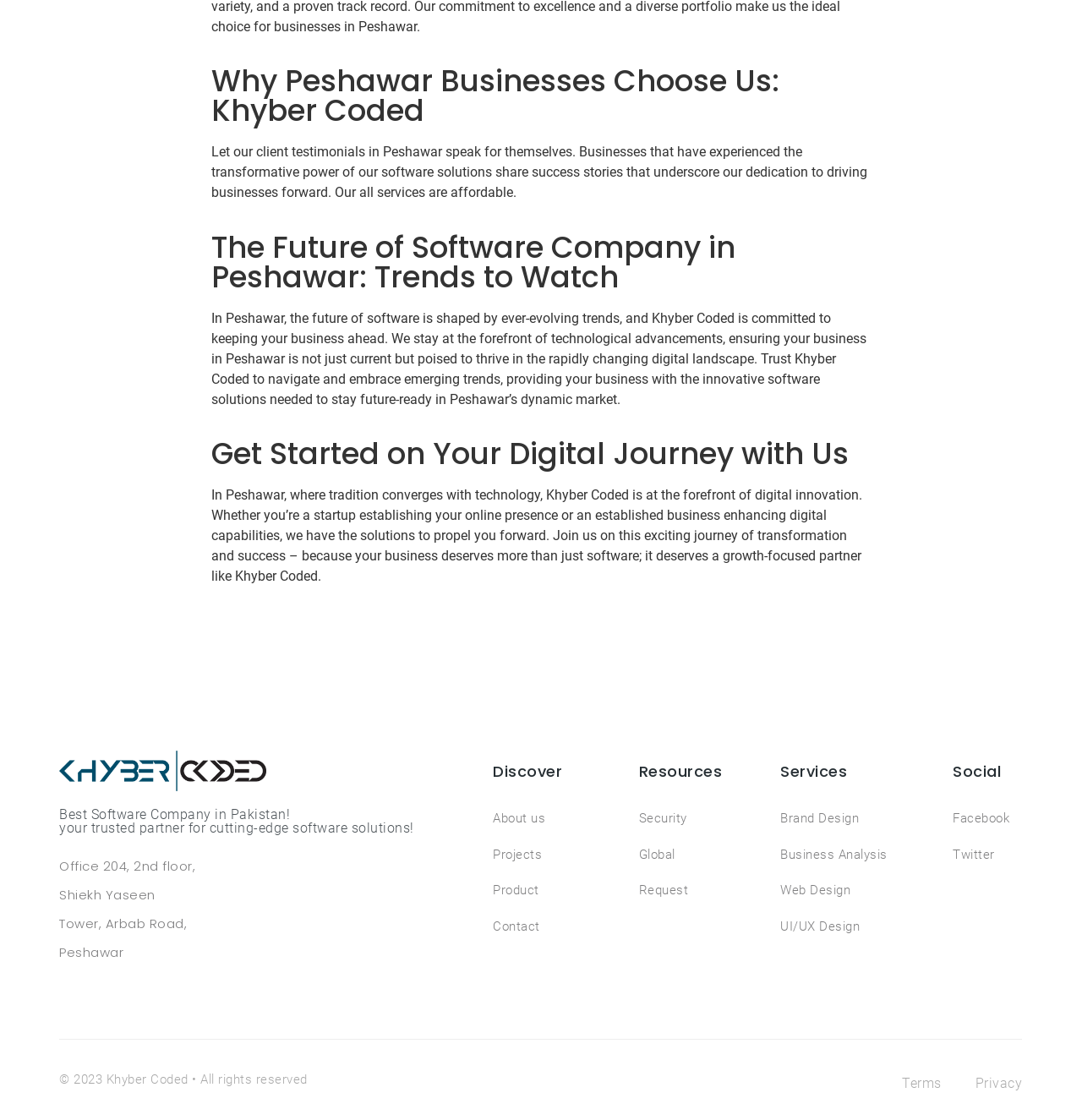Locate the bounding box of the UI element defined by this description: "Video Presentations". The coordinates should be given as four float numbers between 0 and 1, formatted as [left, top, right, bottom].

None